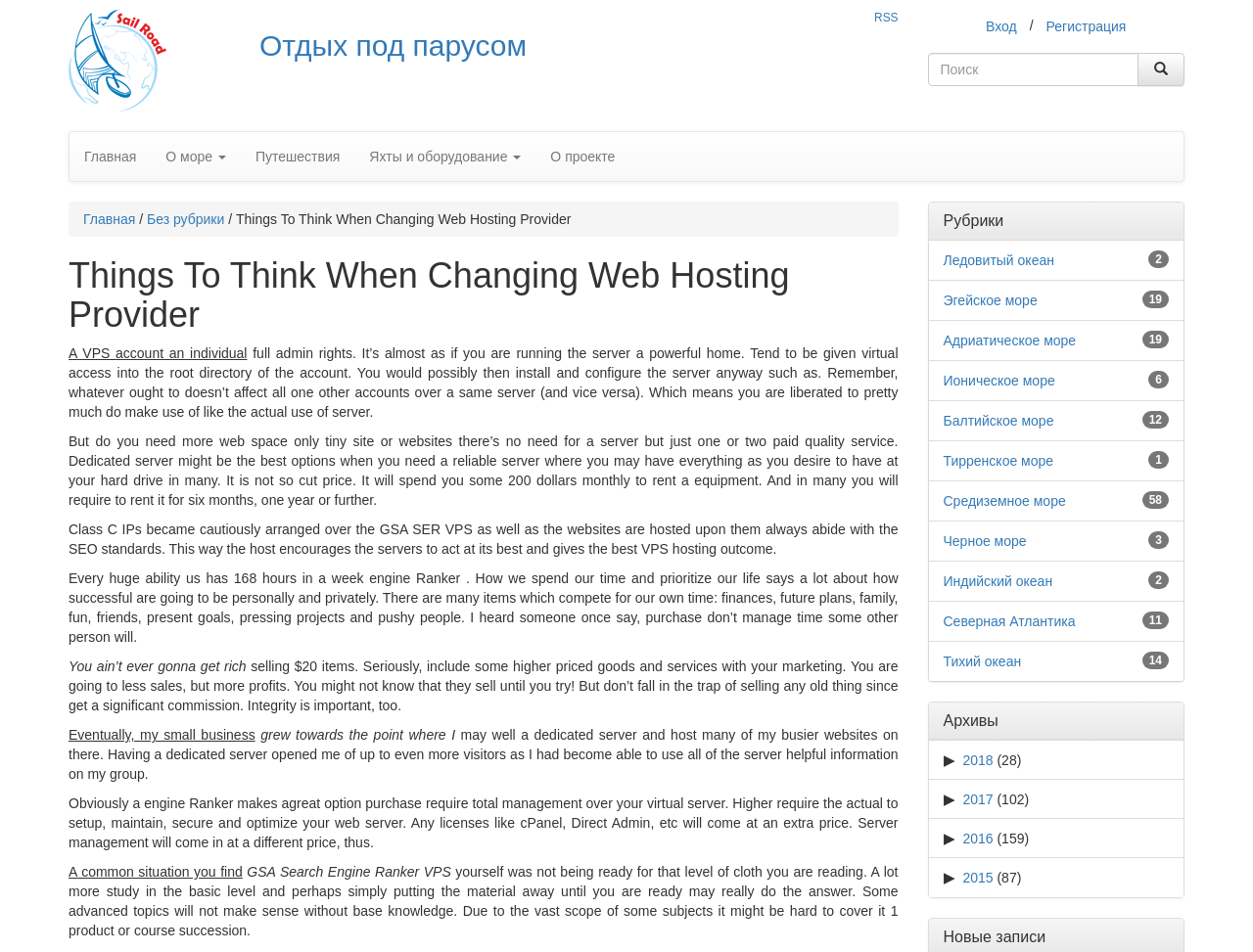Please identify the bounding box coordinates of the area I need to click to accomplish the following instruction: "Click on the 'RSS' link".

[0.698, 0.011, 0.717, 0.026]